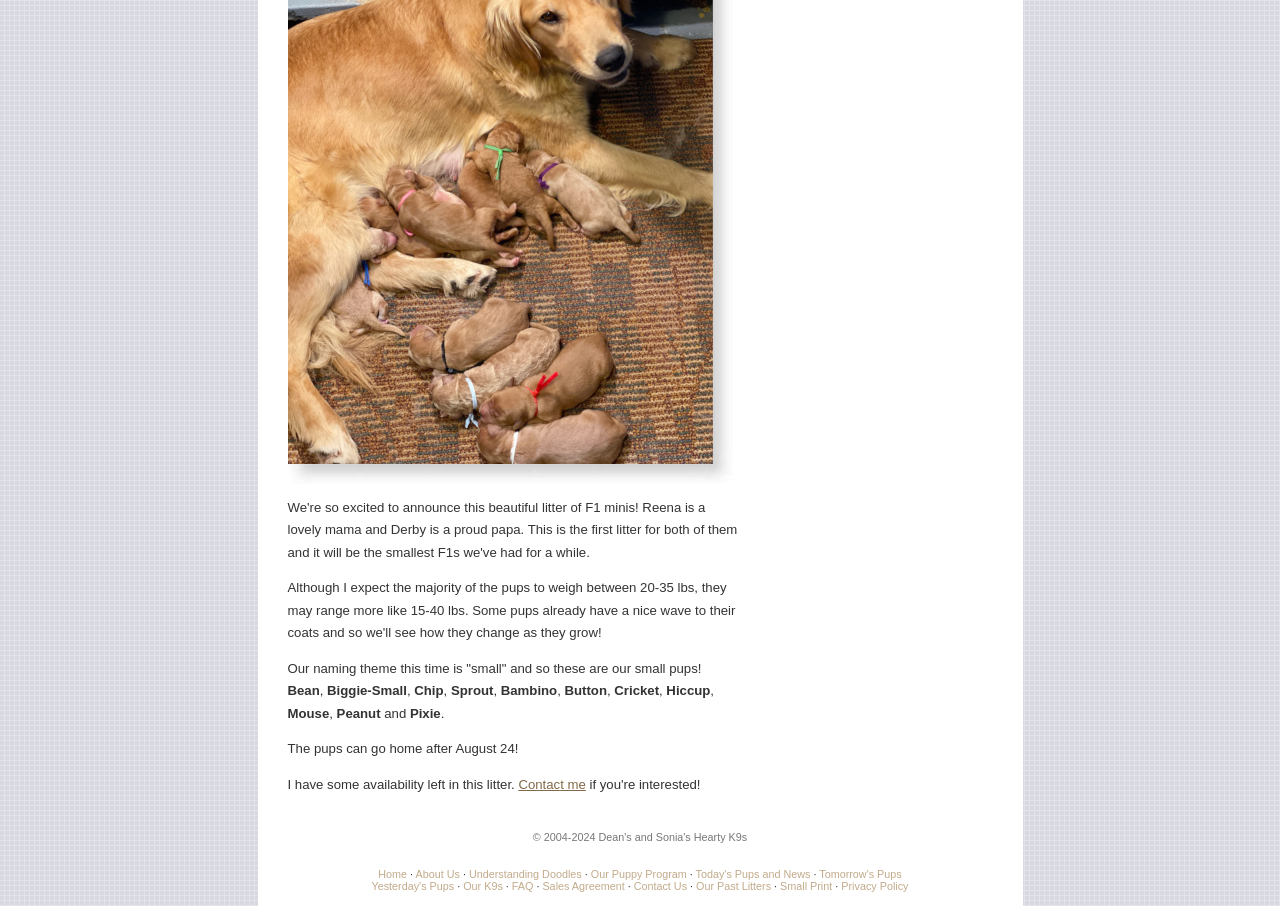What are the main sections of the website?
Answer with a single word or phrase by referring to the visual content.

Home, About Us, Understanding Doodles, etc.